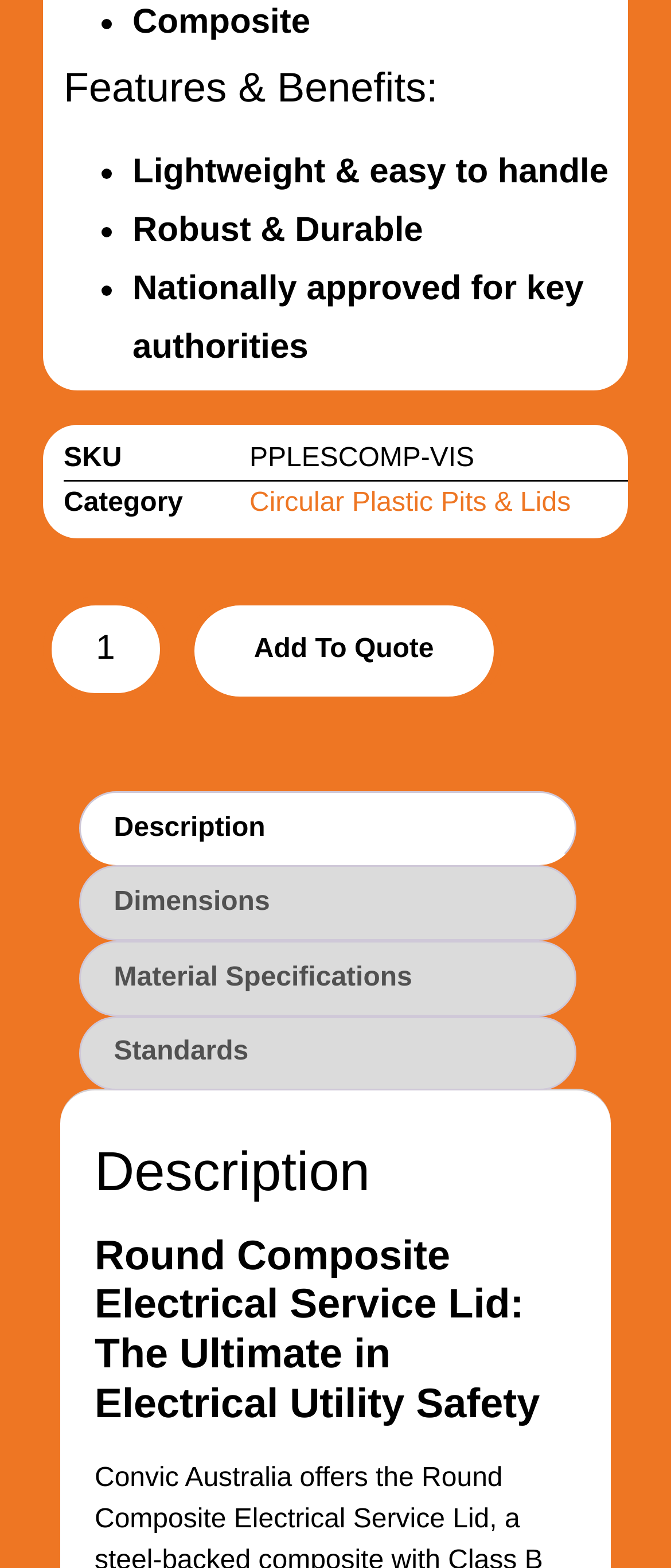Respond to the question below with a single word or phrase:
How many tabs are available?

4